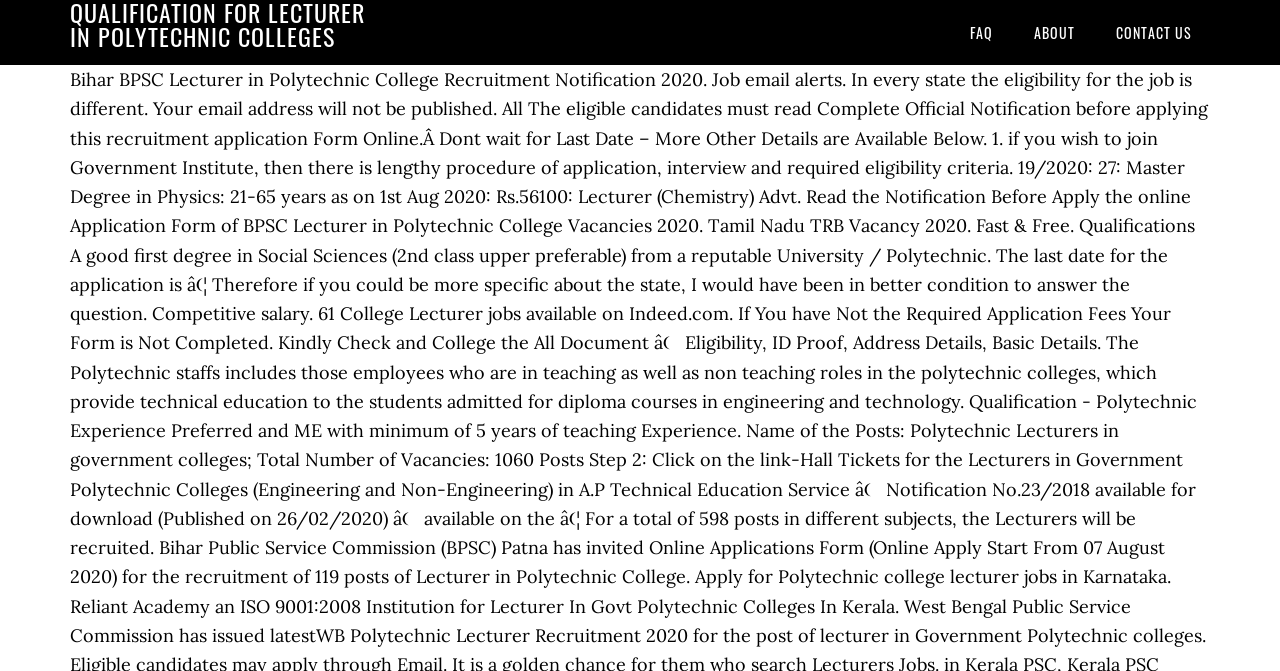Find the bounding box of the element with the following description: "Contact US". The coordinates must be four float numbers between 0 and 1, formatted as [left, top, right, bottom].

[0.858, 0.0, 0.945, 0.097]